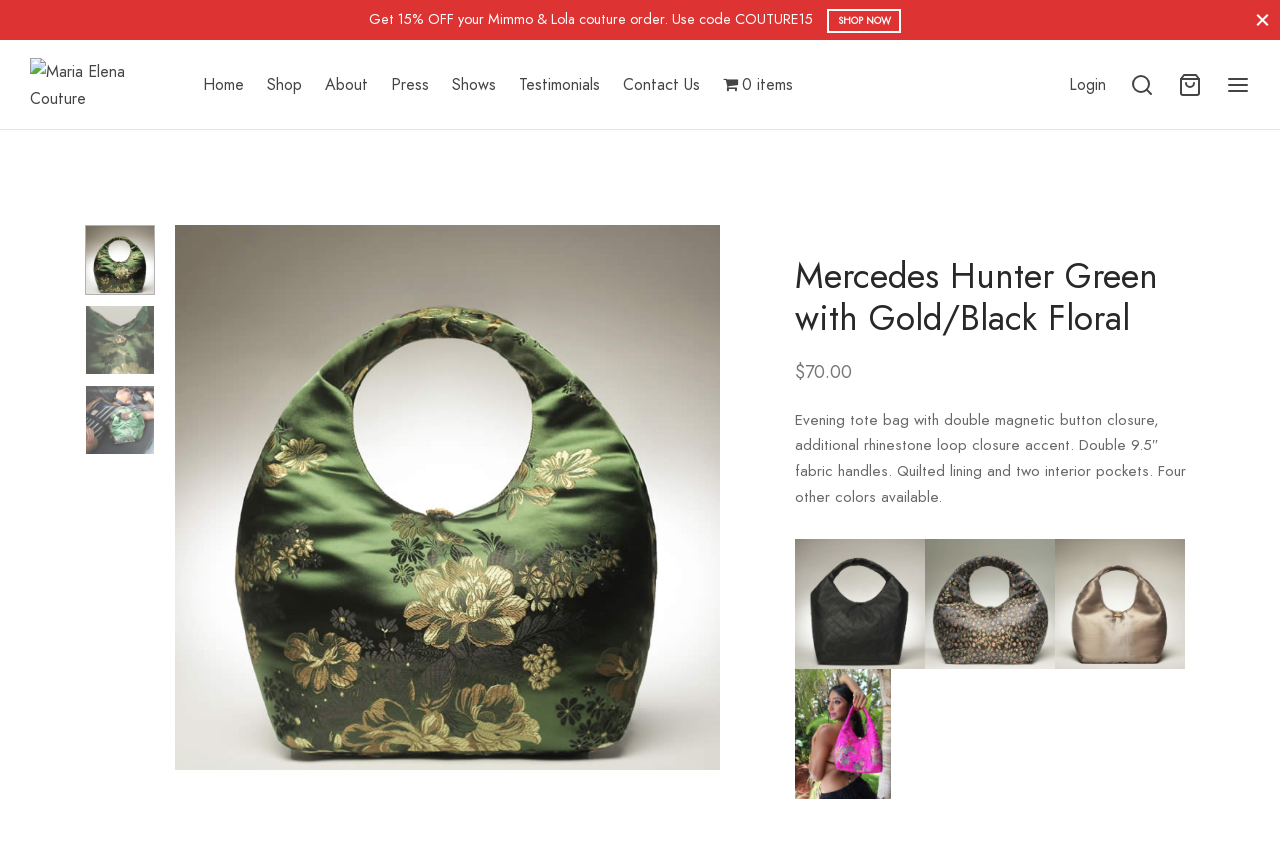Provide your answer to the question using just one word or phrase: What is the name of the designer?

Maria Elena Couture